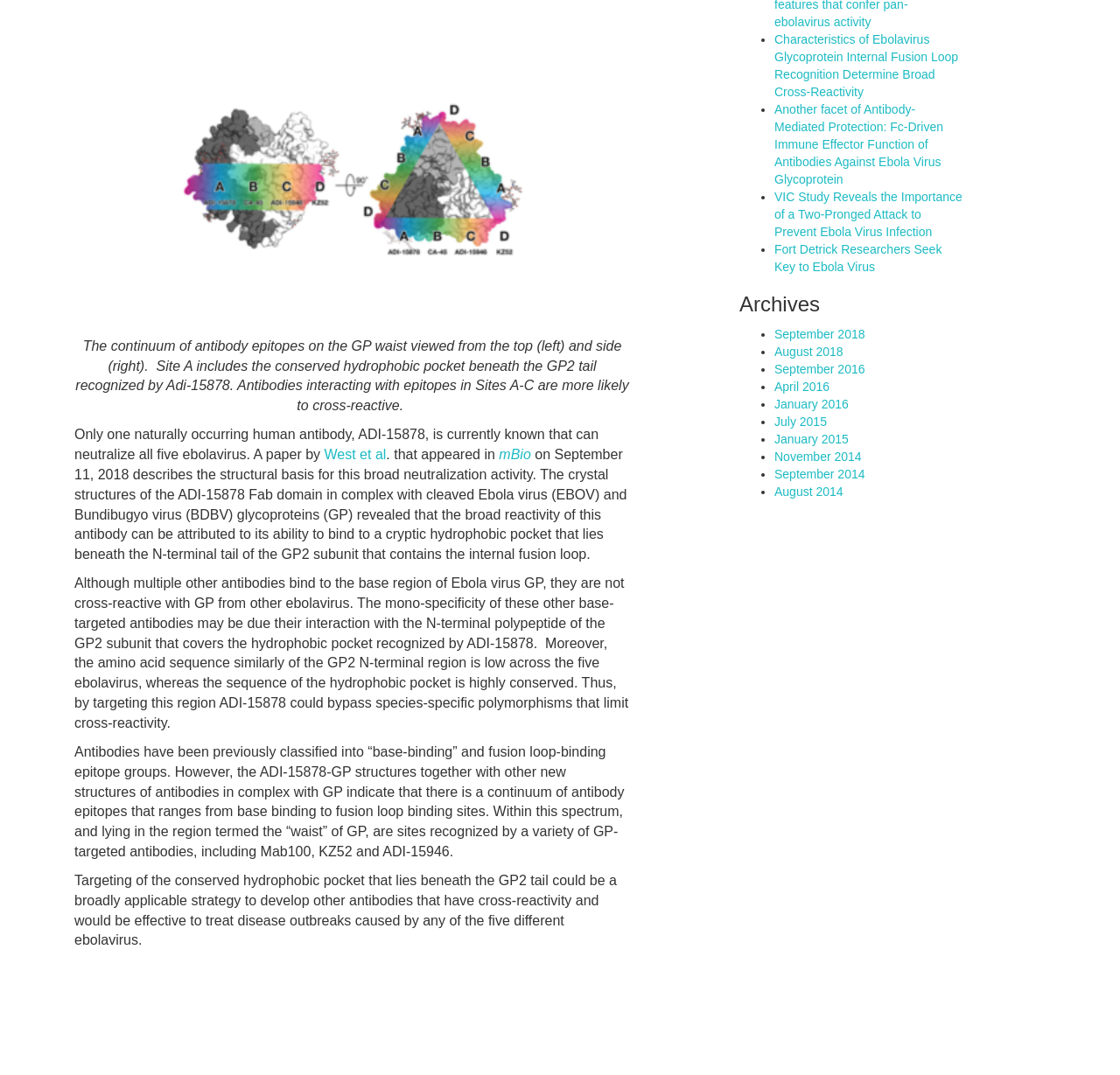Using the format (top-left x, top-left y, bottom-right x, bottom-right y), provide the bounding box coordinates for the described UI element. All values should be floating point numbers between 0 and 1: January 2015

[0.691, 0.402, 0.758, 0.415]